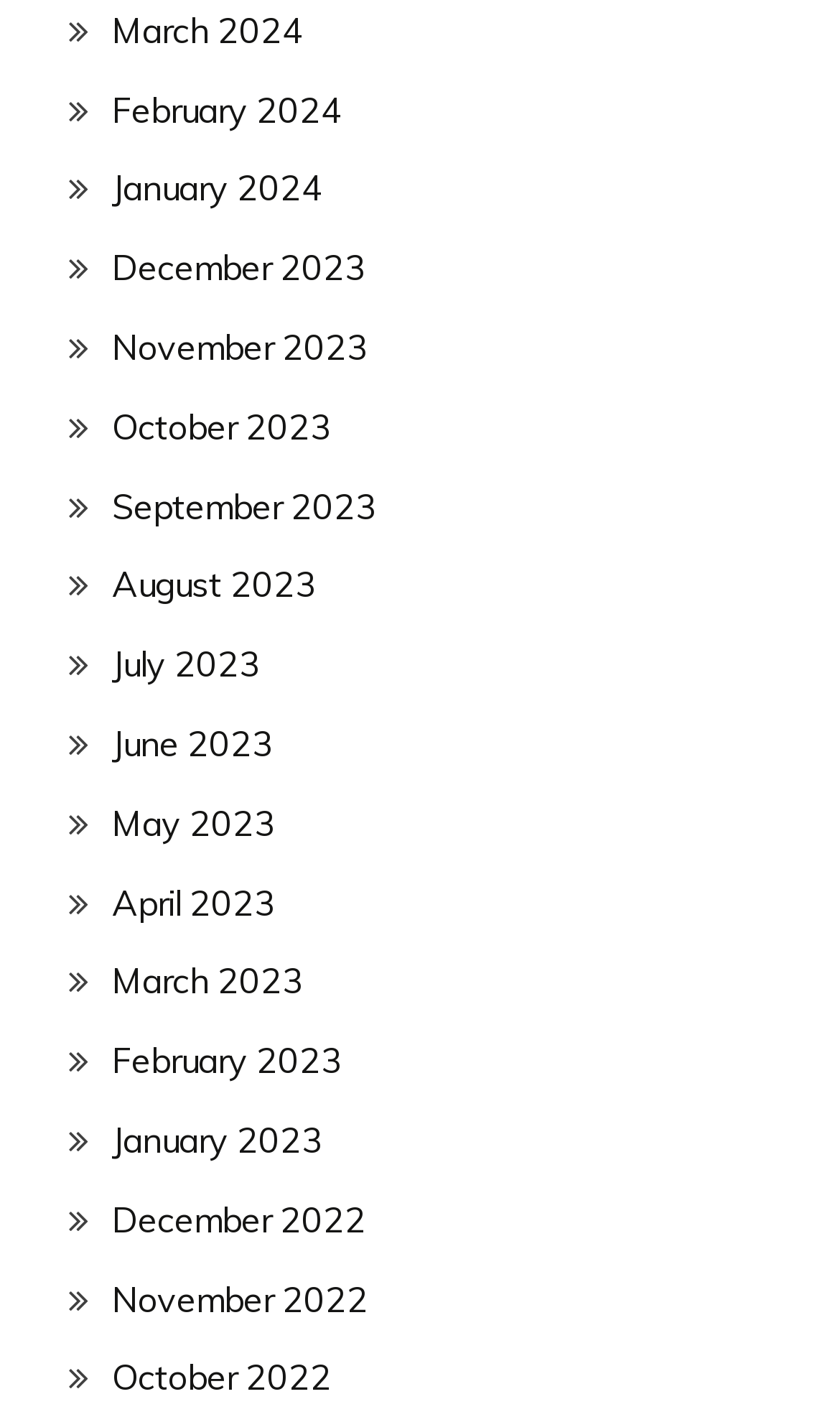Identify the bounding box coordinates of the clickable region to carry out the given instruction: "browse January 2024".

[0.133, 0.118, 0.385, 0.148]